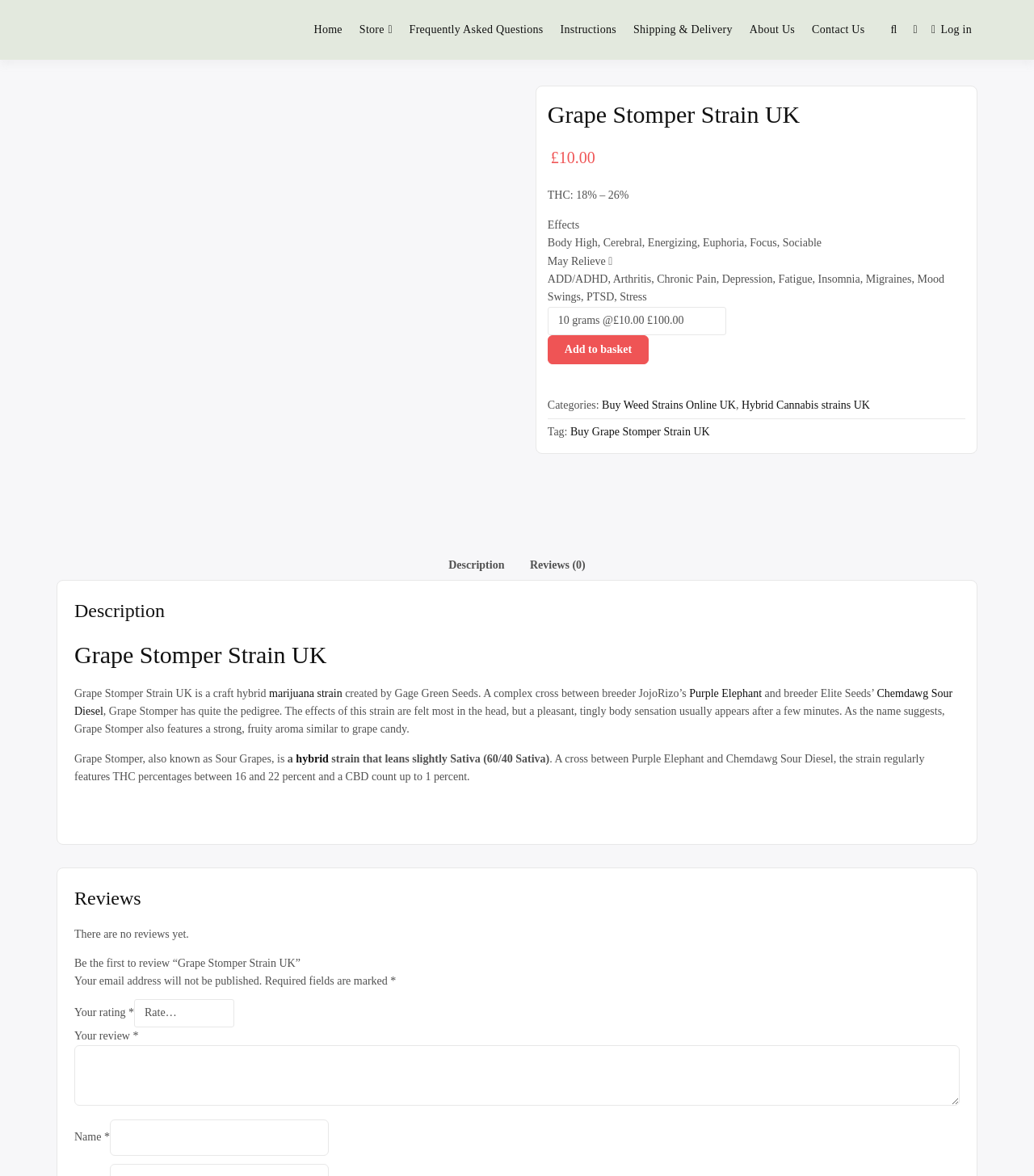What is the THC percentage of Grape Stomper Strain UK?
Answer the question with as much detail as possible.

I found the THC percentage by looking at the StaticText element with the content 'THC: 18% – 26%' which is located near the 'Grape Stomper Strain UK' heading.